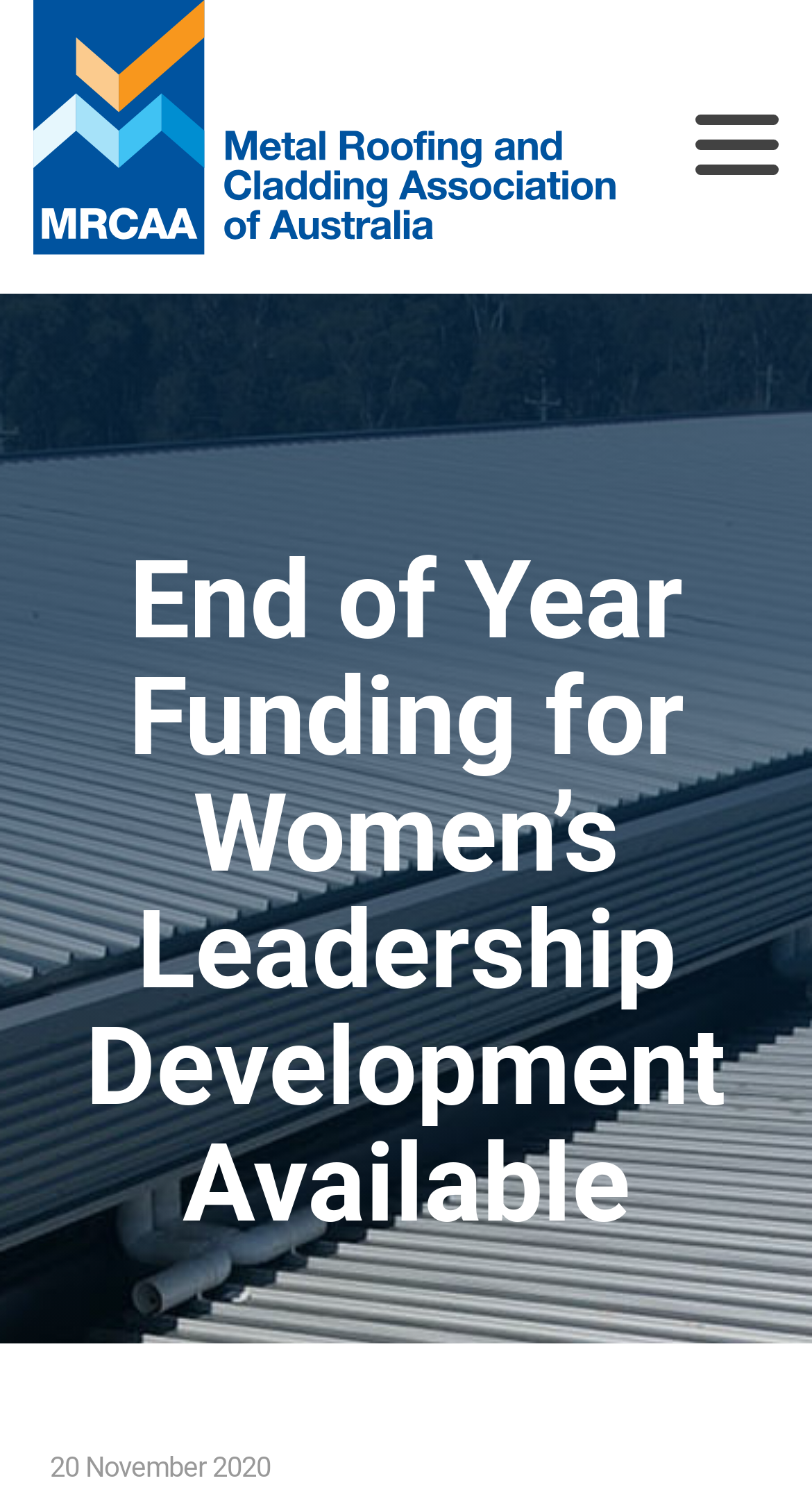Provide a short, one-word or phrase answer to the question below:
What is the name of the association?

Metal Roofing and Cladding Association of Australia